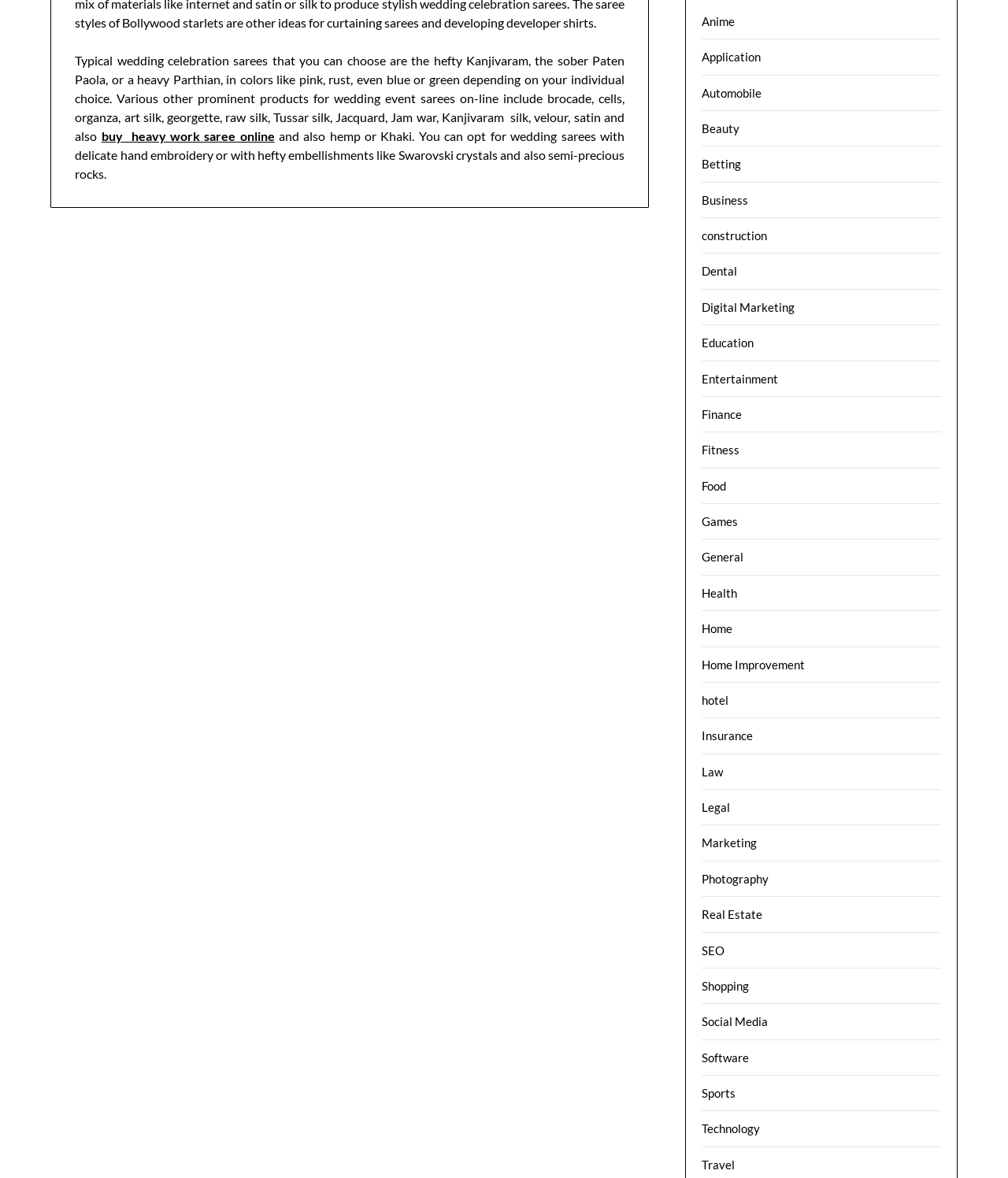Consider the image and give a detailed and elaborate answer to the question: 
What type of embellishments are mentioned for the wedding sarees?

The text mentions that the wedding sarees can have delicate hand embroidery or heavy embellishments like Swarovski crystals and semi-precious stones.